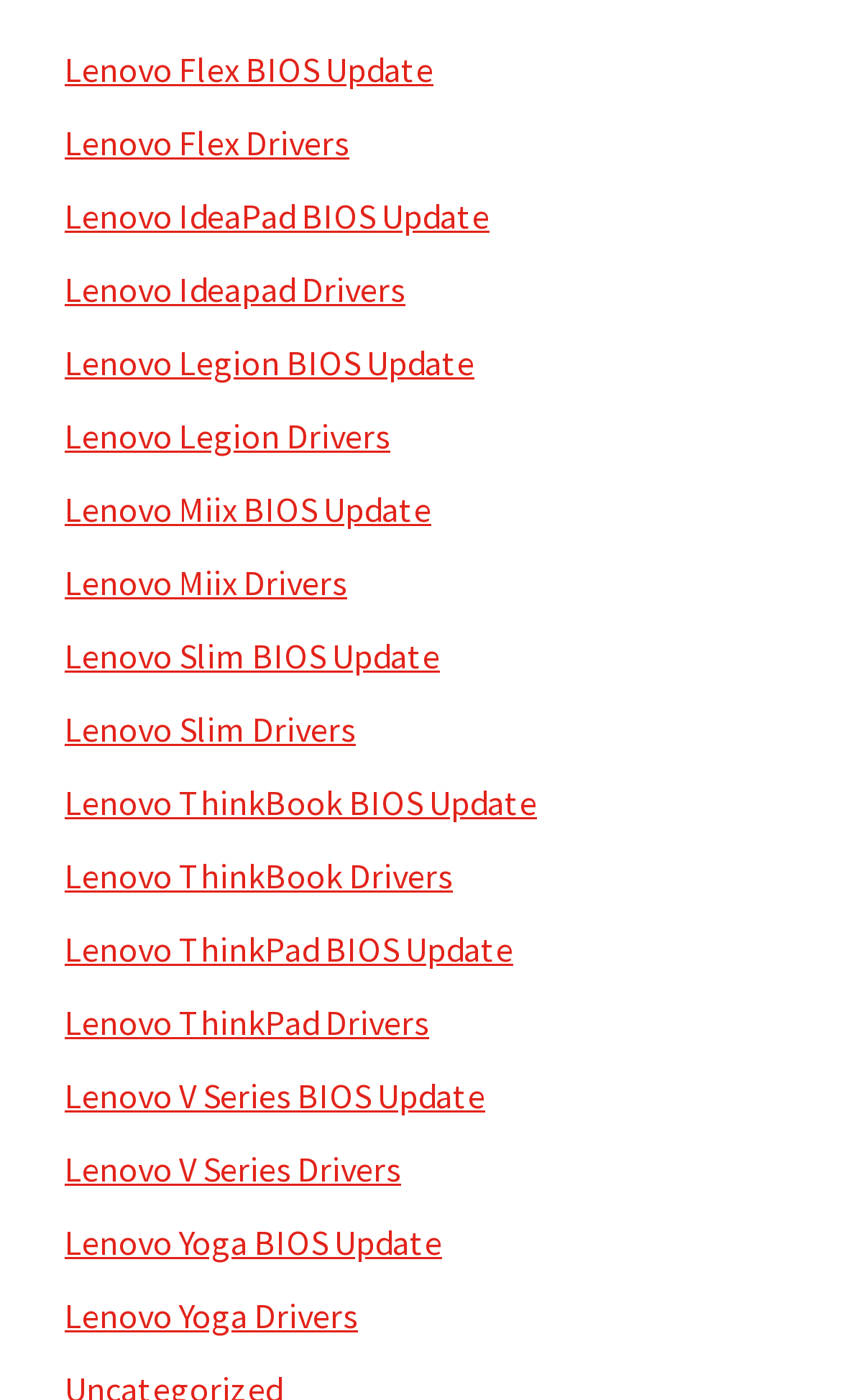Indicate the bounding box coordinates of the element that needs to be clicked to satisfy the following instruction: "Read about Electronic Plush Toys Recalled". The coordinates should be four float numbers between 0 and 1, i.e., [left, top, right, bottom].

None